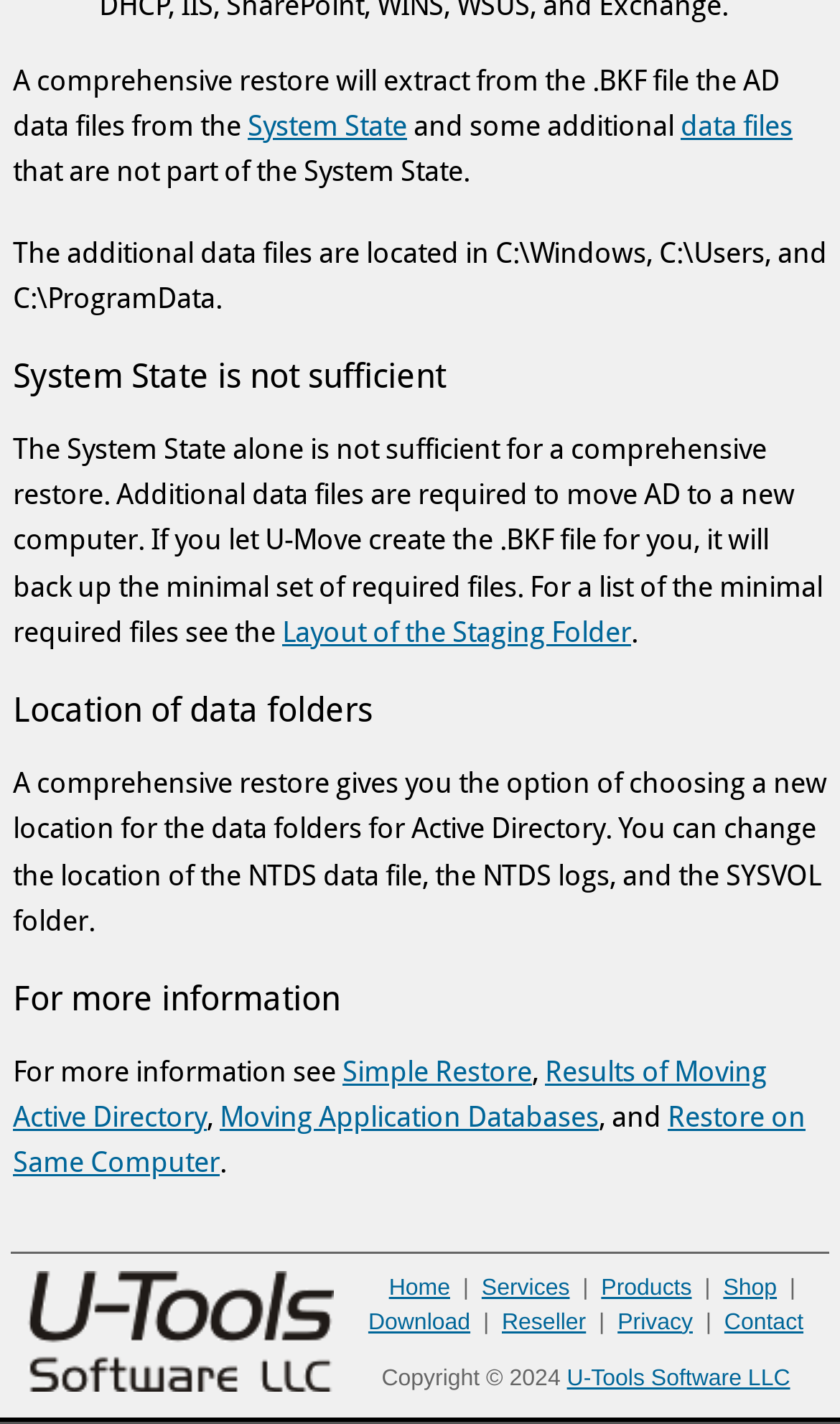Specify the bounding box coordinates of the region I need to click to perform the following instruction: "Skip to main content". The coordinates must be four float numbers in the range of 0 to 1, i.e., [left, top, right, bottom].

None